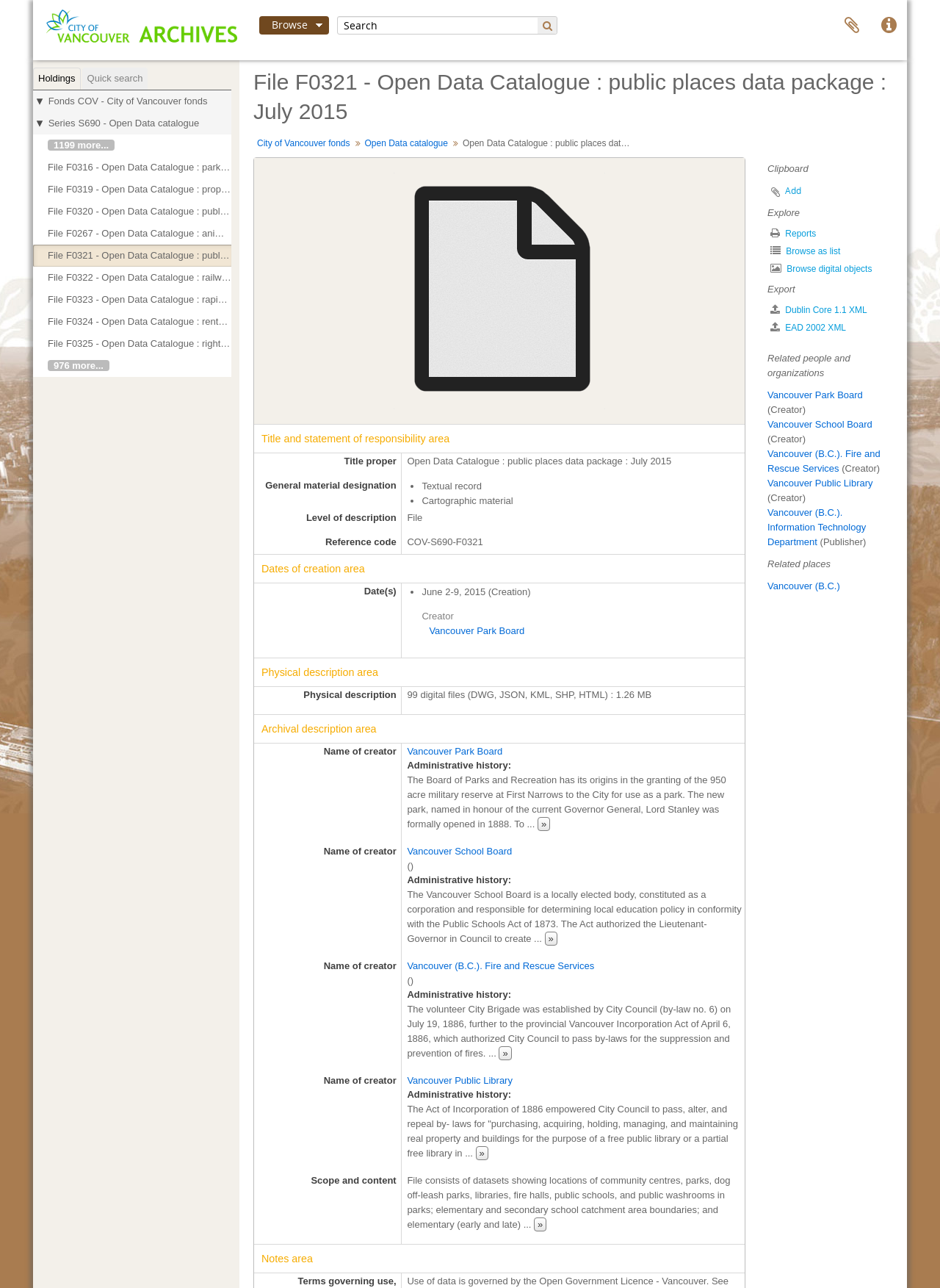Please answer the following question using a single word or phrase: 
What is the date of creation of the Open Data Catalogue?

June 2-9, 2015